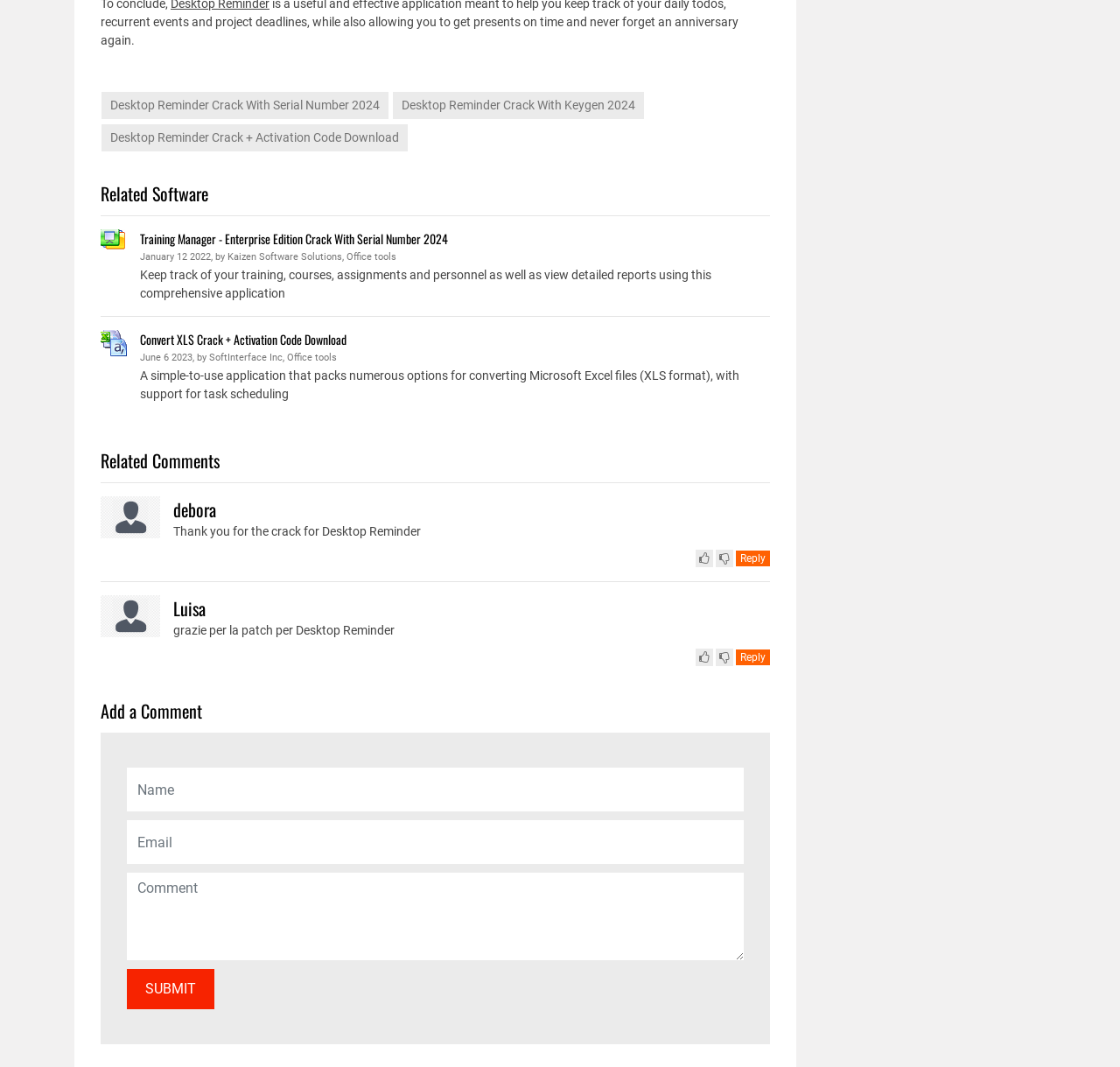Pinpoint the bounding box coordinates for the area that should be clicked to perform the following instruction: "Submit a comment".

[0.113, 0.908, 0.191, 0.946]